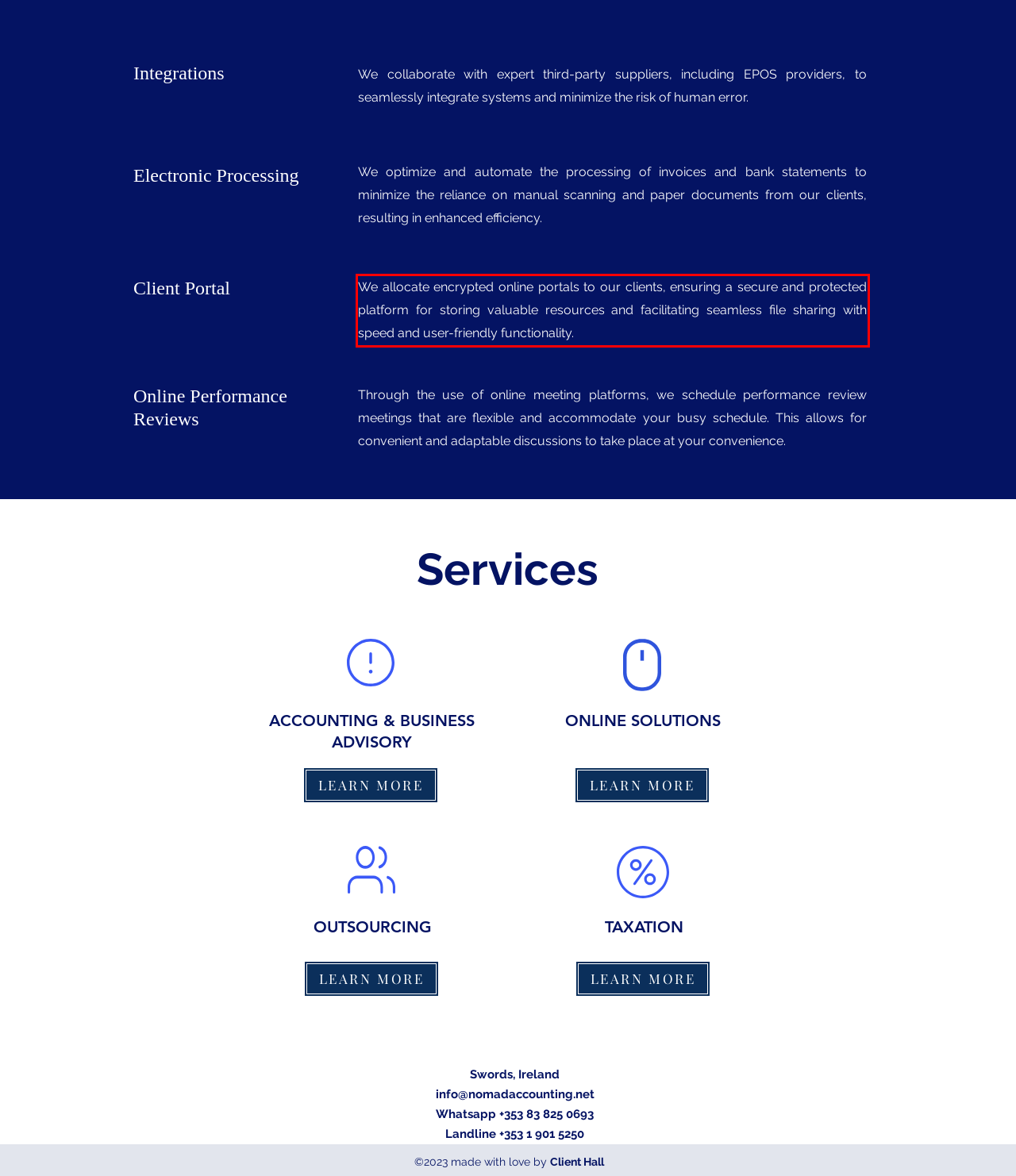Given the screenshot of the webpage, identify the red bounding box, and recognize the text content inside that red bounding box.

We allocate encrypted online portals to our clients, ensuring a secure and protected platform for storing valuable resources and facilitating seamless file sharing with speed and user-friendly functionality.